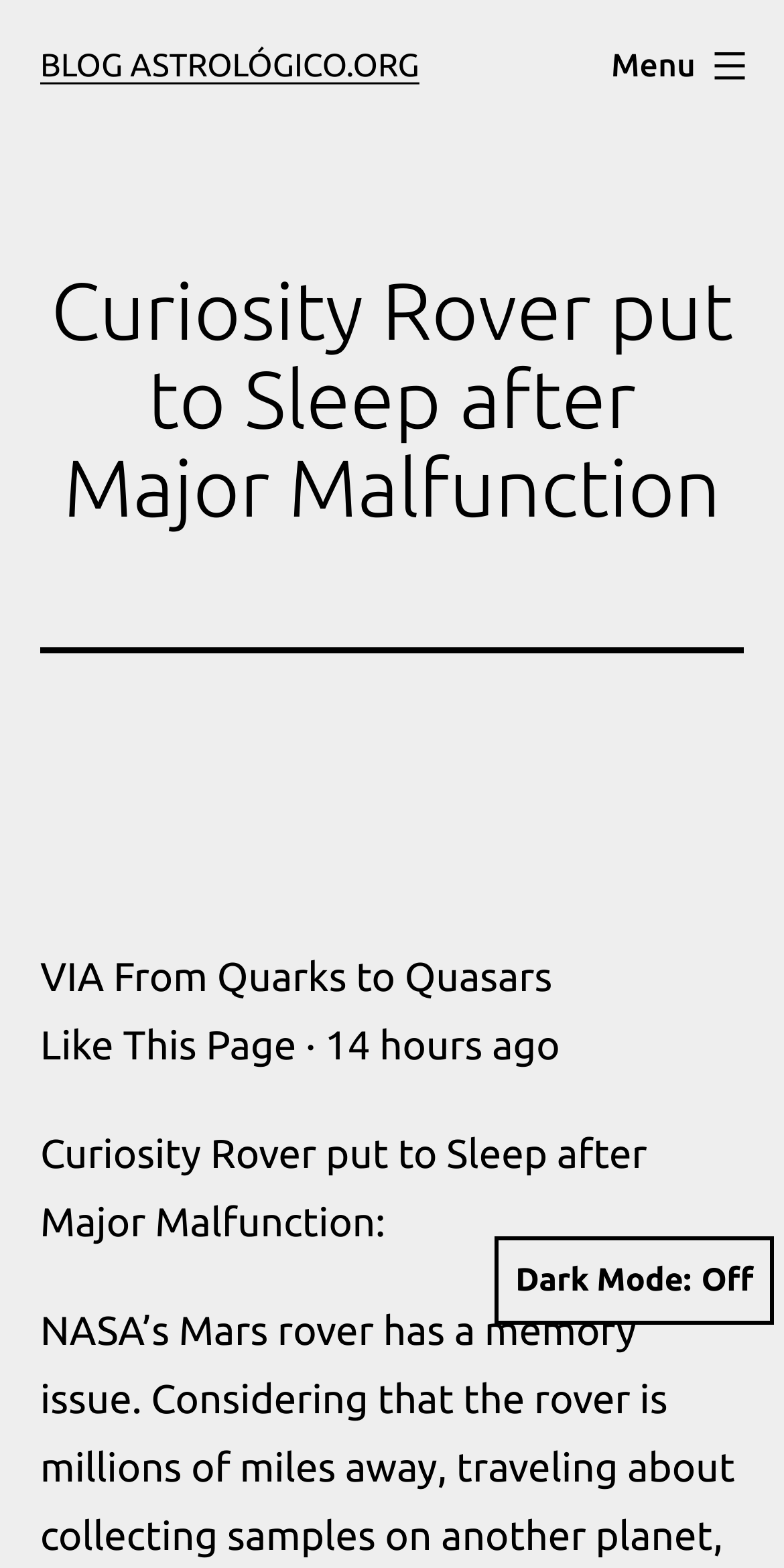Answer the following in one word or a short phrase: 
Is the dark mode button pressed?

False